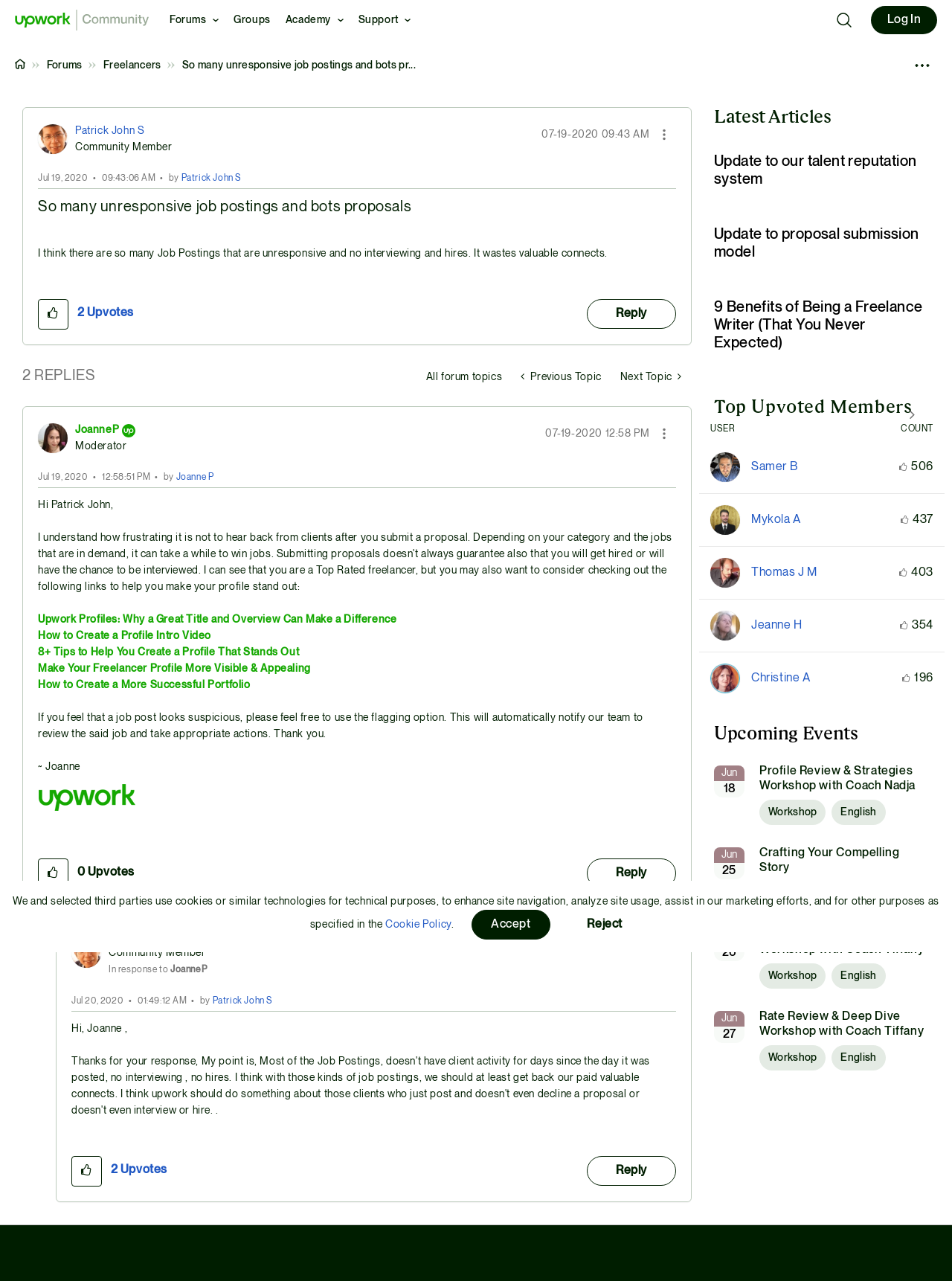Pinpoint the bounding box coordinates of the clickable area necessary to execute the following instruction: "View Profile of patrickjohn926". The coordinates should be given as four float numbers between 0 and 1, namely [left, top, right, bottom].

[0.079, 0.098, 0.152, 0.106]